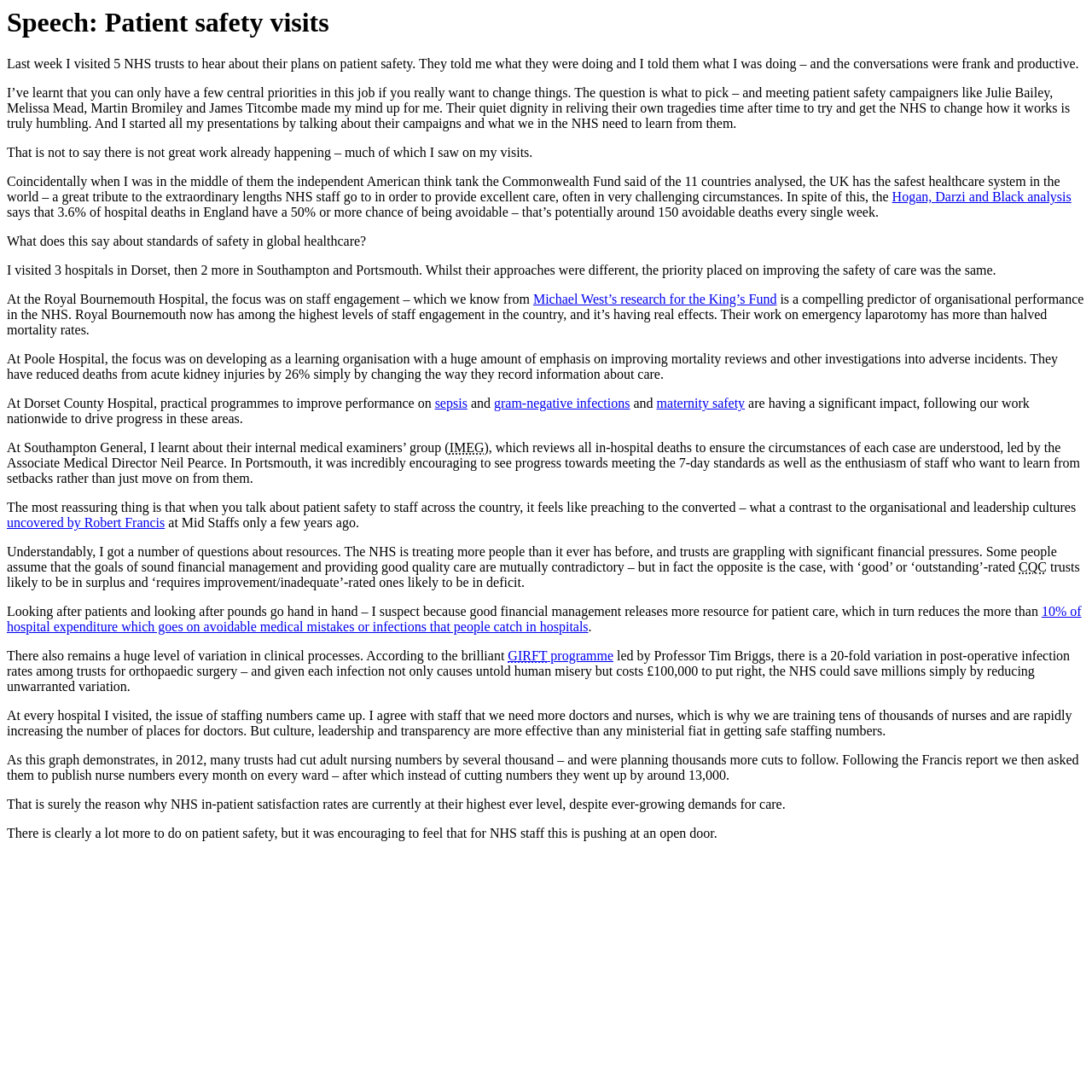Provide a brief response to the question using a single word or phrase: 
What is the goal of the GIRFT programme?

Reduce unwarranted variation